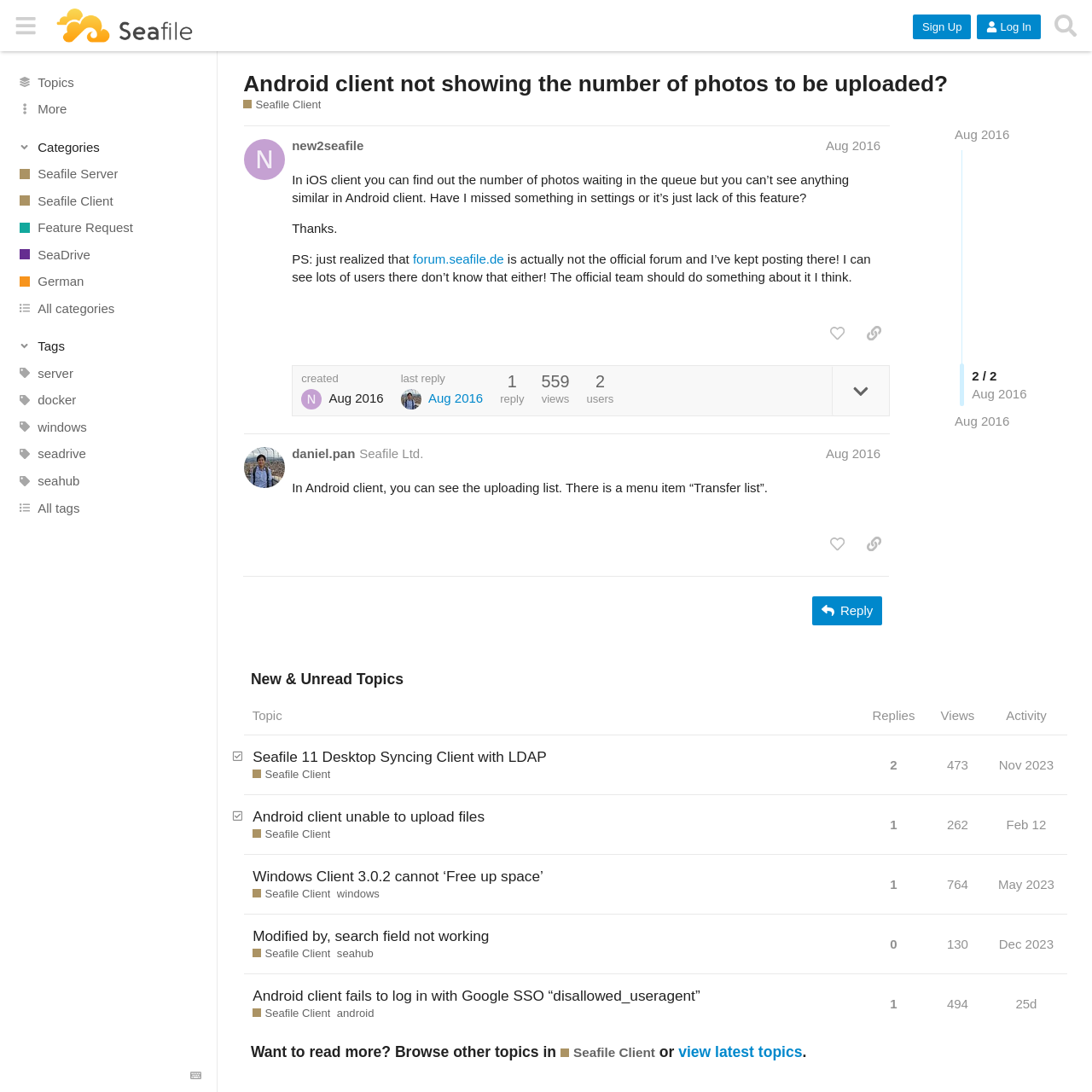Who replied to the topic last?
Observe the image and answer the question with a one-word or short phrase response.

daniel.pan